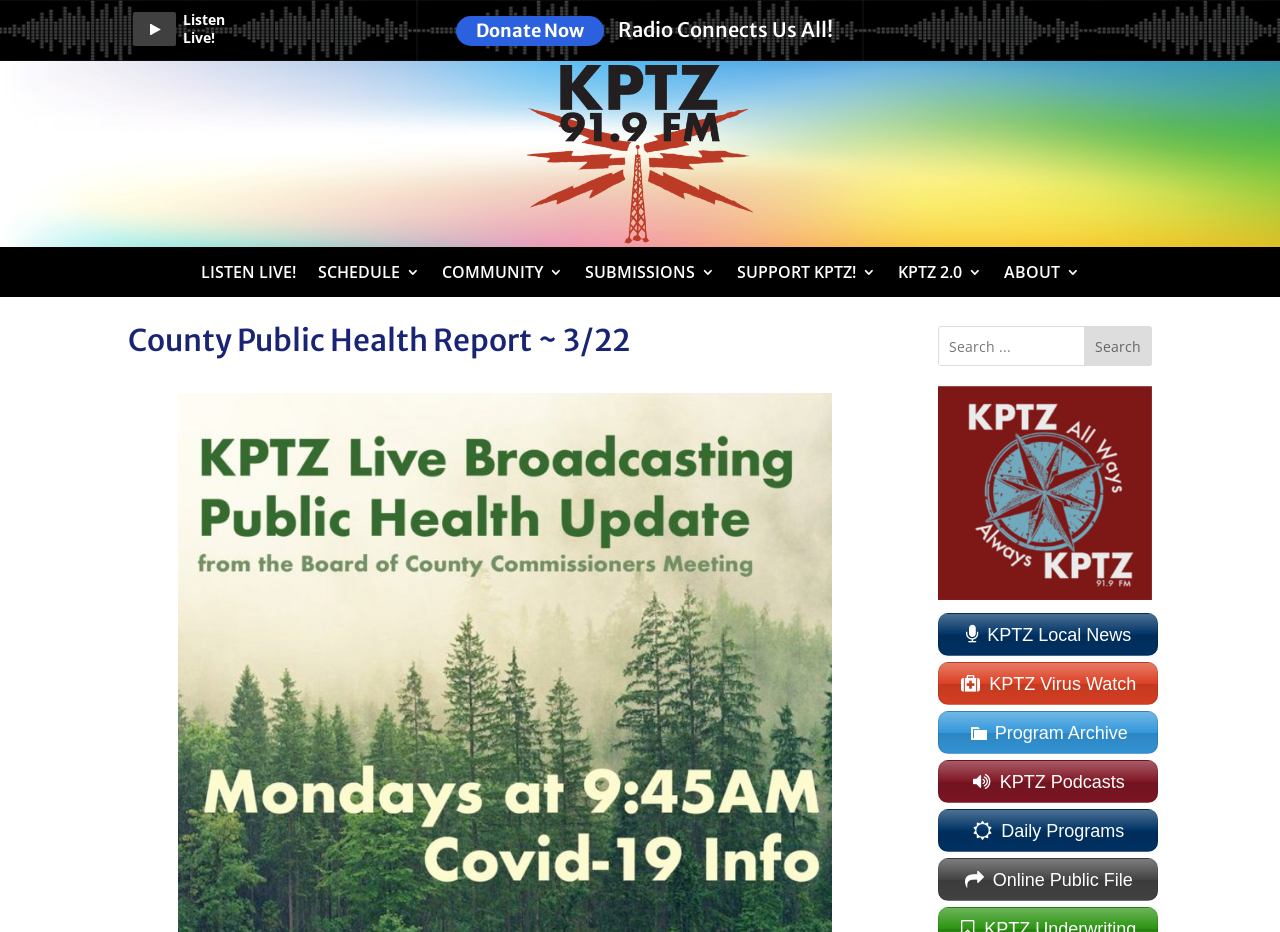Determine the bounding box of the UI element mentioned here: "KPTZ Virus Watch". The coordinates must be in the format [left, top, right, bottom] with values ranging from 0 to 1.

[0.733, 0.71, 0.905, 0.756]